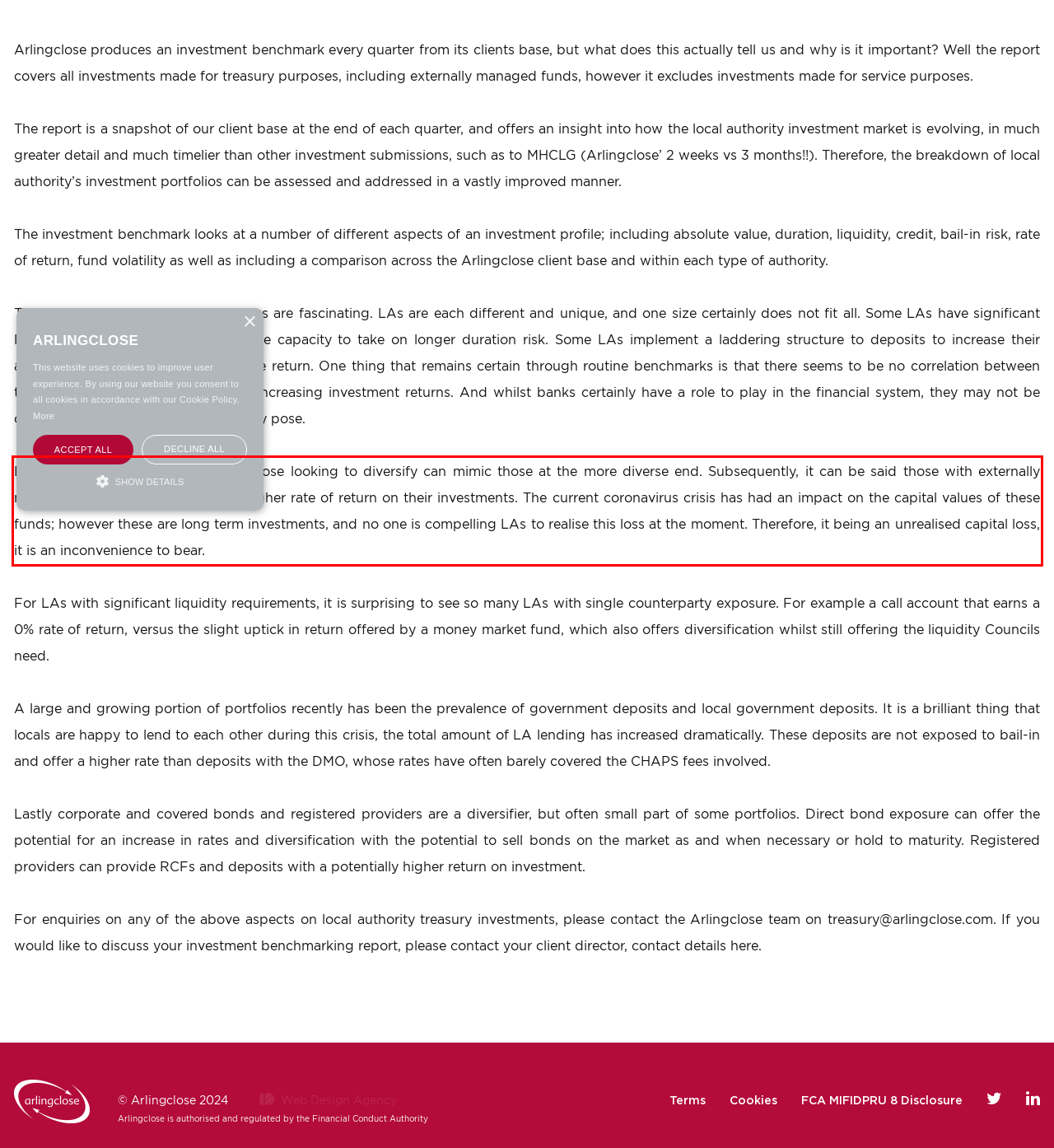Identify the red bounding box in the webpage screenshot and perform OCR to generate the text content enclosed.

Looking at the changes over time, those looking to diversify can mimic those at the more diverse end. Subsequently, it can be said those with externally managed portfolios tend to earn a higher rate of return on their investments. The current coronavirus crisis has had an impact on the capital values of these funds; however these are long term investments, and no one is compelling LAs to realise this loss at the moment. Therefore, it being an unrealised capital loss, it is an inconvenience to bear.